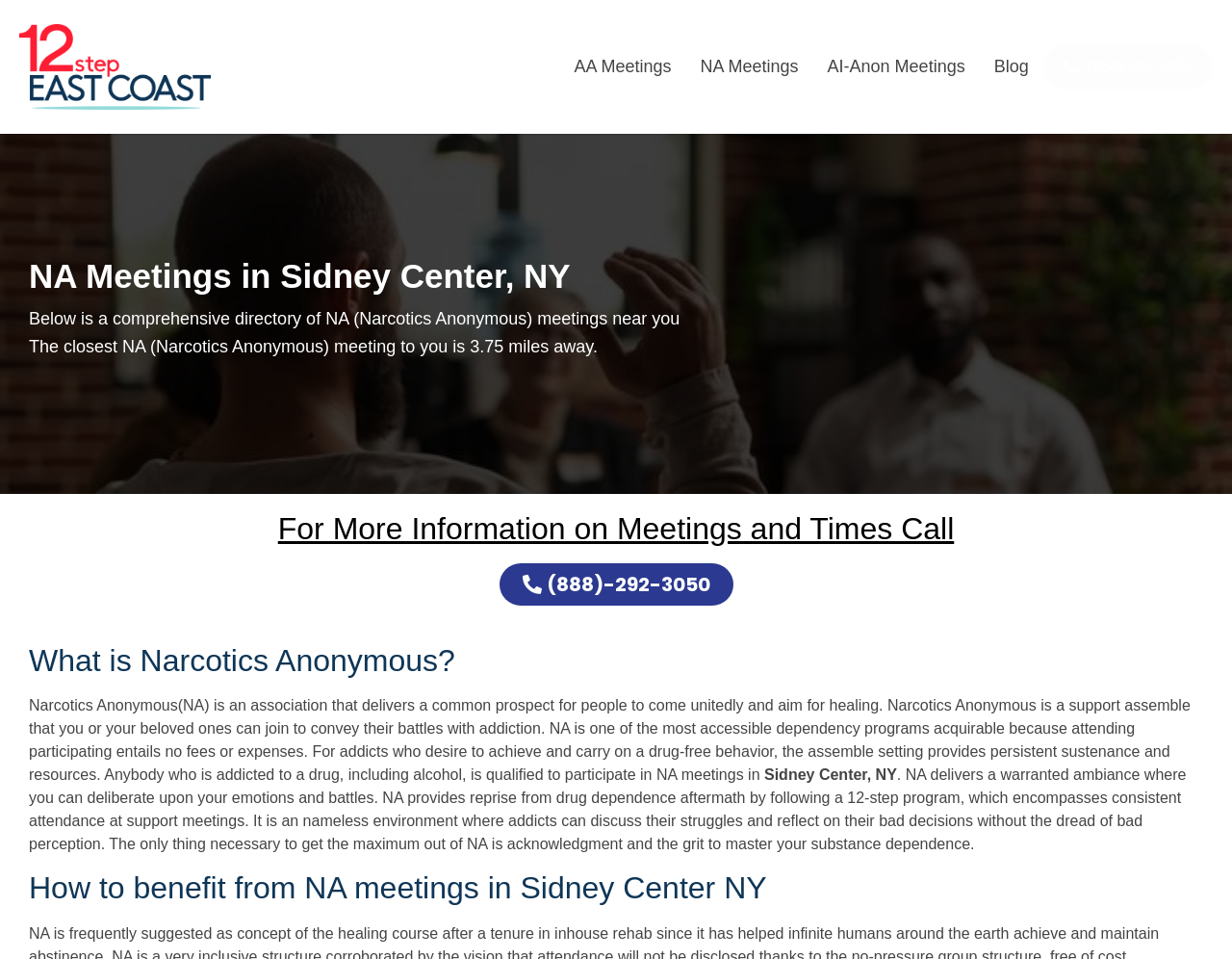Based on the element description: "NA Meetings", identify the bounding box coordinates for this UI element. The coordinates must be four float numbers between 0 and 1, listed as [left, top, right, bottom].

[0.557, 0.047, 0.66, 0.093]